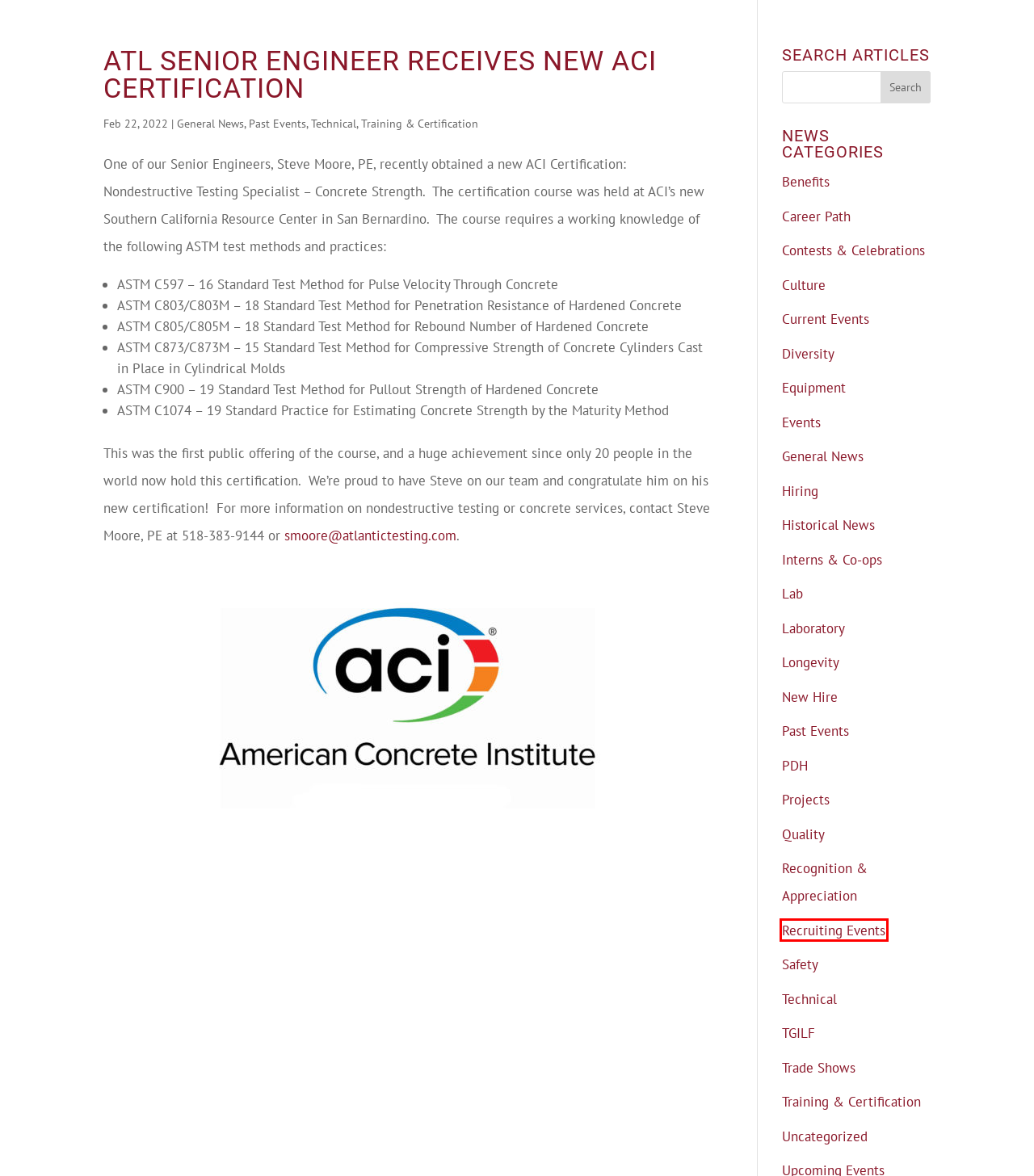You have a screenshot of a webpage with a red bounding box highlighting a UI element. Your task is to select the best webpage description that corresponds to the new webpage after clicking the element. Here are the descriptions:
A. Contests & Celebrations Archives - Atlantic Testing Laboratories
B. Events Archives - Atlantic Testing Laboratories
C. Trade Shows Archives - Atlantic Testing Laboratories
D. Recruiting Events Archives - Atlantic Testing Laboratories
E. Laboratory Archives - Atlantic Testing Laboratories
F. Culture Archives - Atlantic Testing Laboratories
G. PDH Archives - Atlantic Testing Laboratories
H. Current Events Archives - Atlantic Testing Laboratories

D